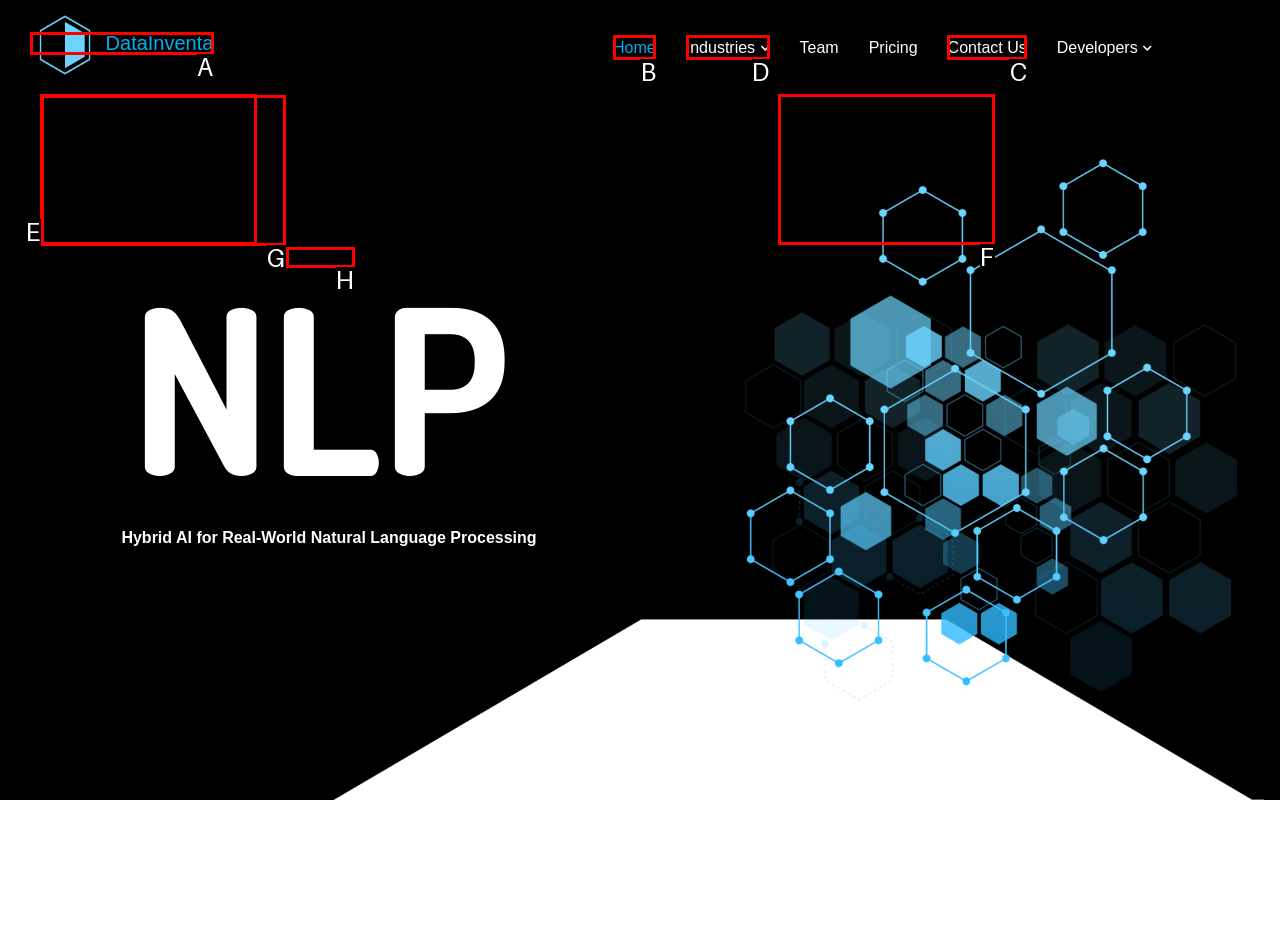Which option should be clicked to execute the following task: view Industries? Respond with the letter of the selected option.

D